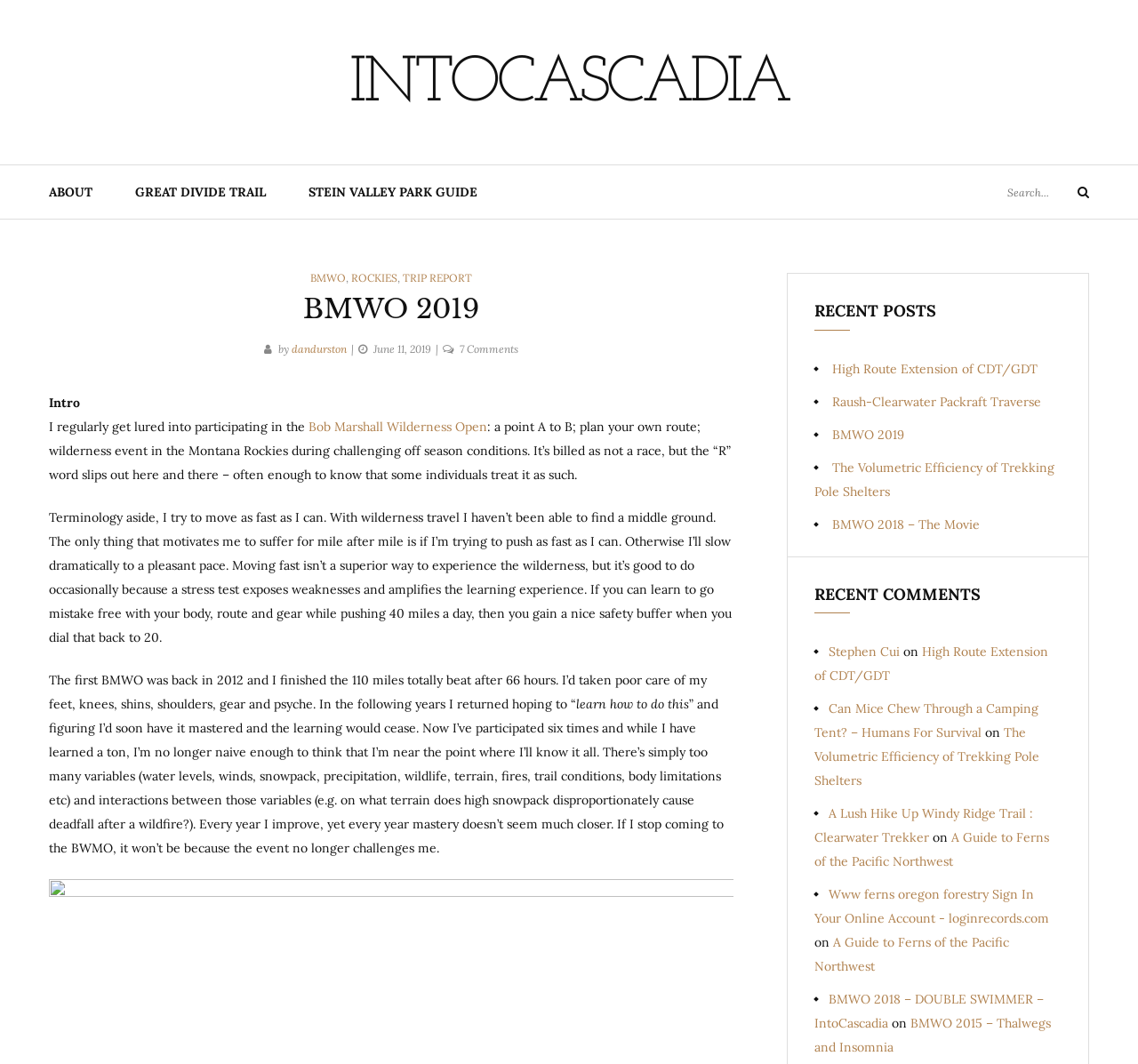How many comments are there on the article 'BMWO 2019'?
Using the image, respond with a single word or phrase.

7